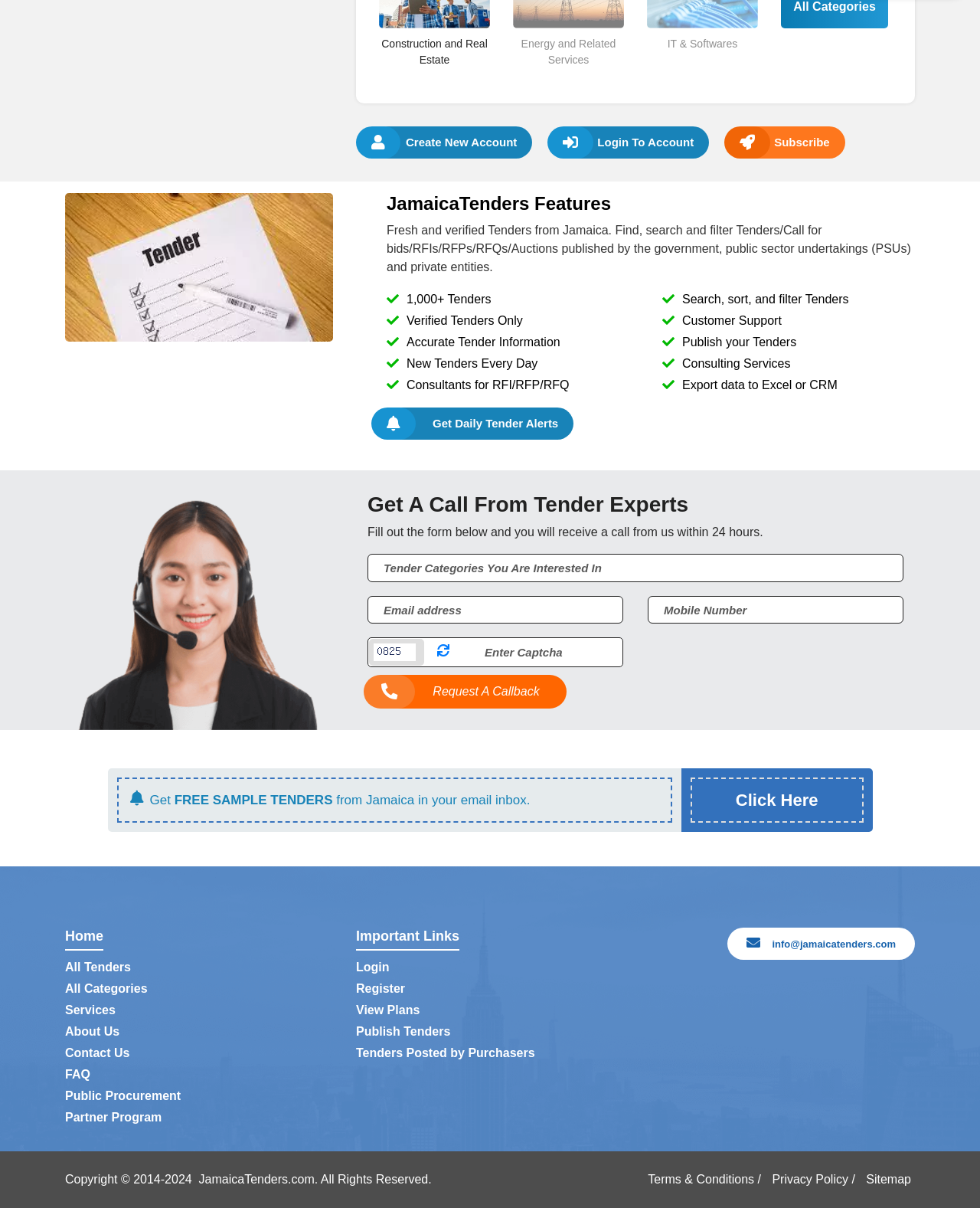Highlight the bounding box coordinates of the element that should be clicked to carry out the following instruction: "Click on Login link". The coordinates must be given as four float numbers ranging from 0 to 1, i.e., [left, top, right, bottom].

[0.59, 0.112, 0.708, 0.123]